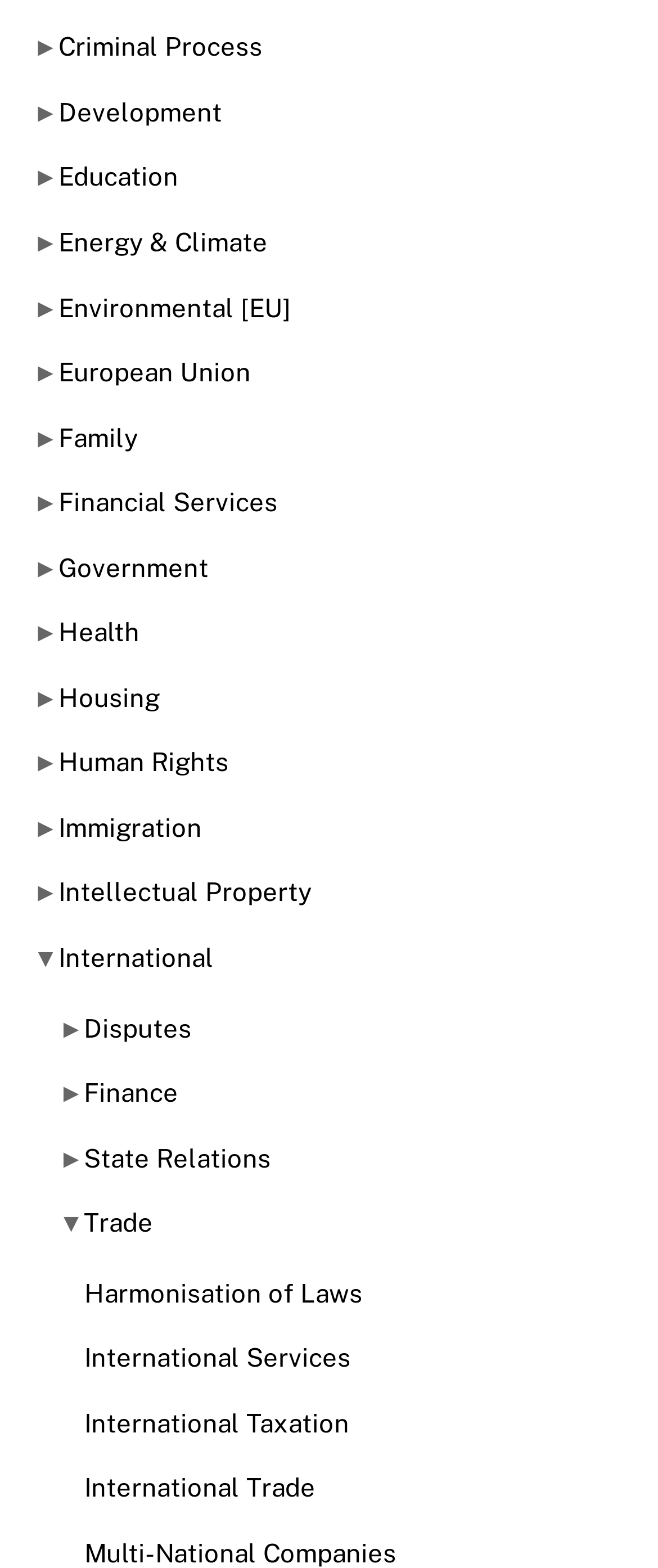What is the last category listed?
Refer to the screenshot and answer in one word or phrase.

Multi-National Companies